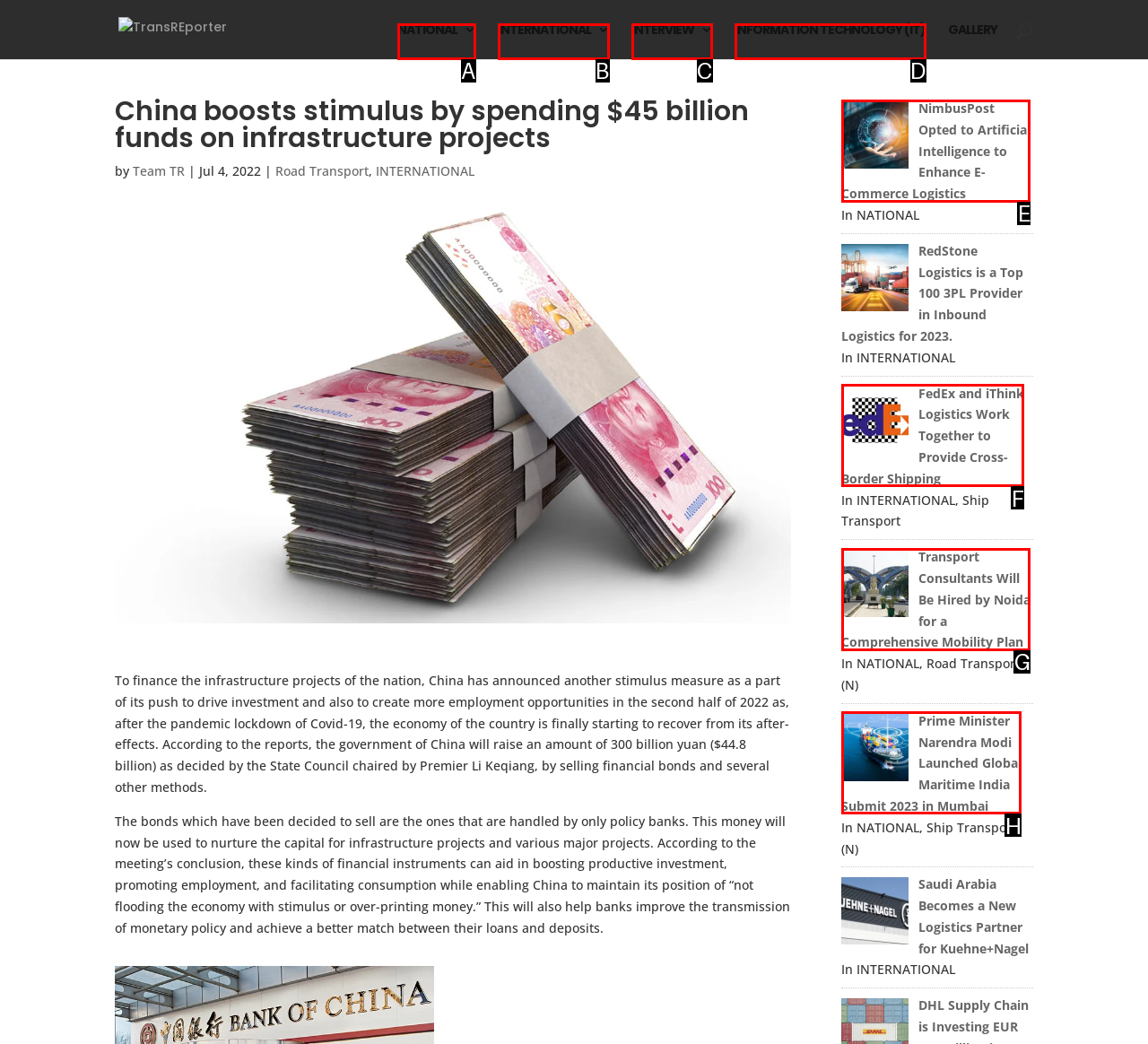Choose the letter that best represents the description: INFORMATION TECHNOLOGY (IT). Answer with the letter of the selected choice directly.

D